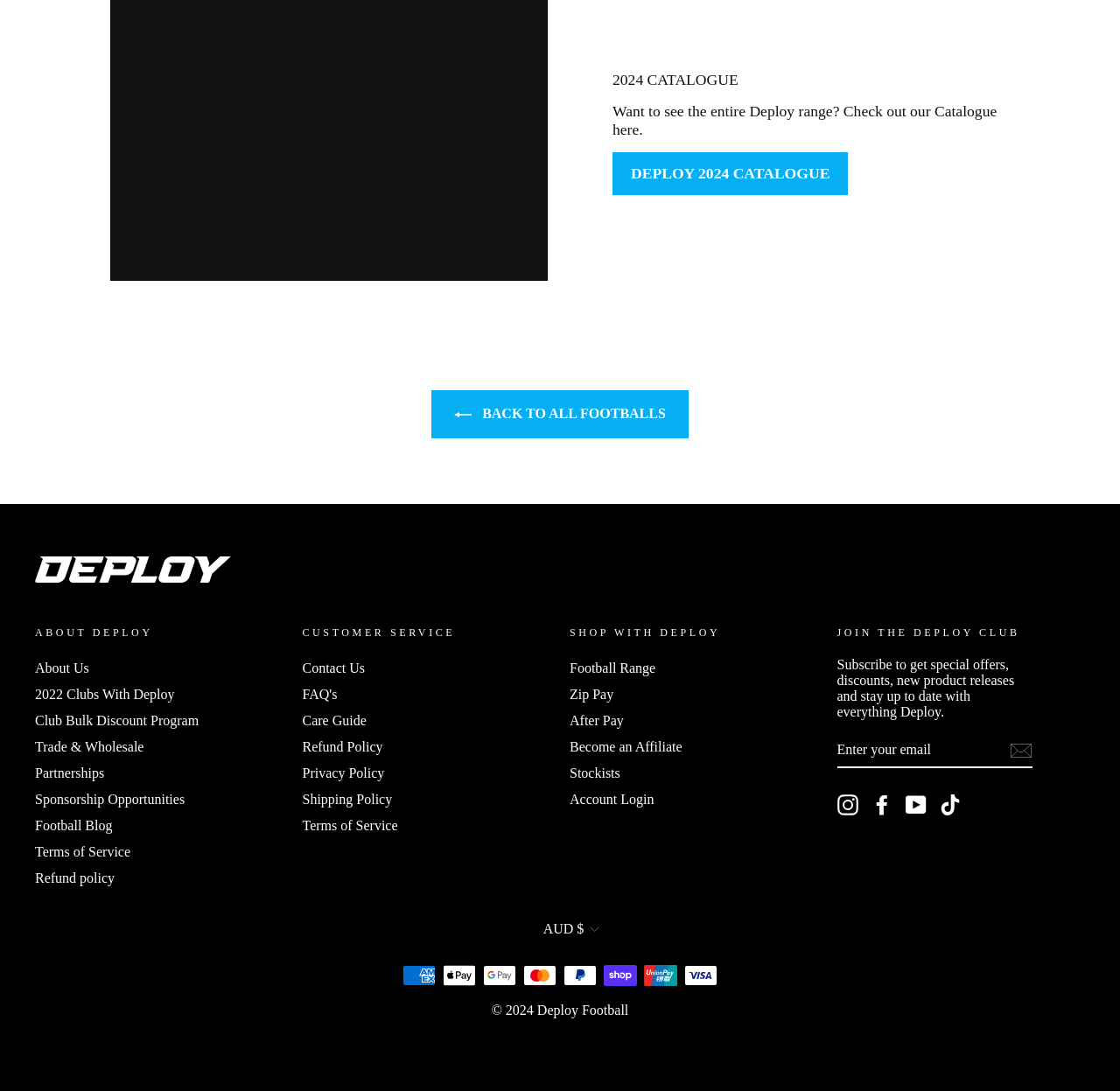Given the element description "Club Bulk Discount Program", identify the bounding box of the corresponding UI element.

[0.031, 0.65, 0.177, 0.671]